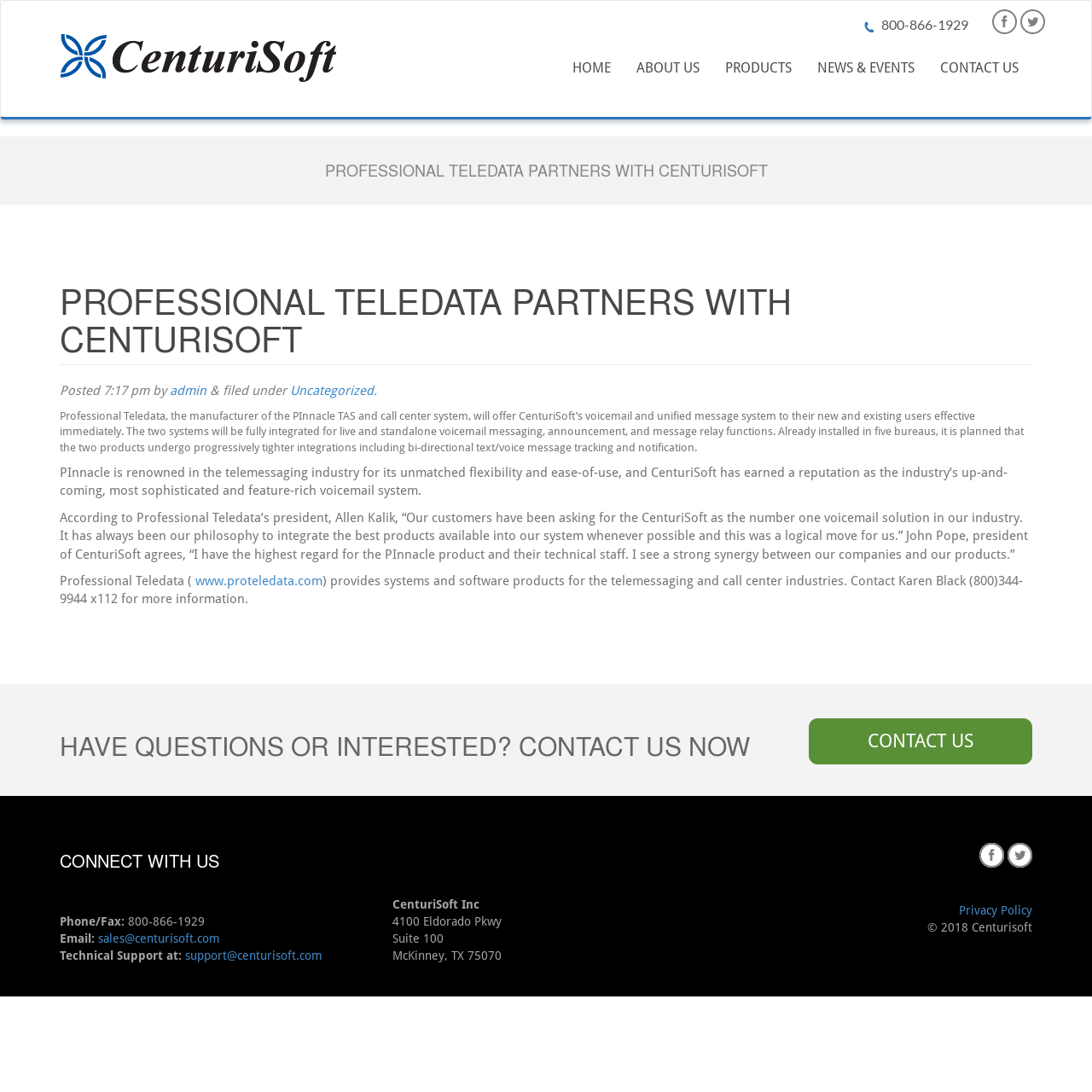Find the bounding box coordinates of the clickable area required to complete the following action: "Contact us".

[0.849, 0.045, 0.945, 0.08]